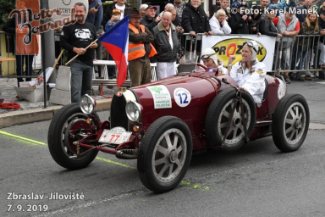Respond with a single word or phrase to the following question:
What is the number on the side of the car?

12